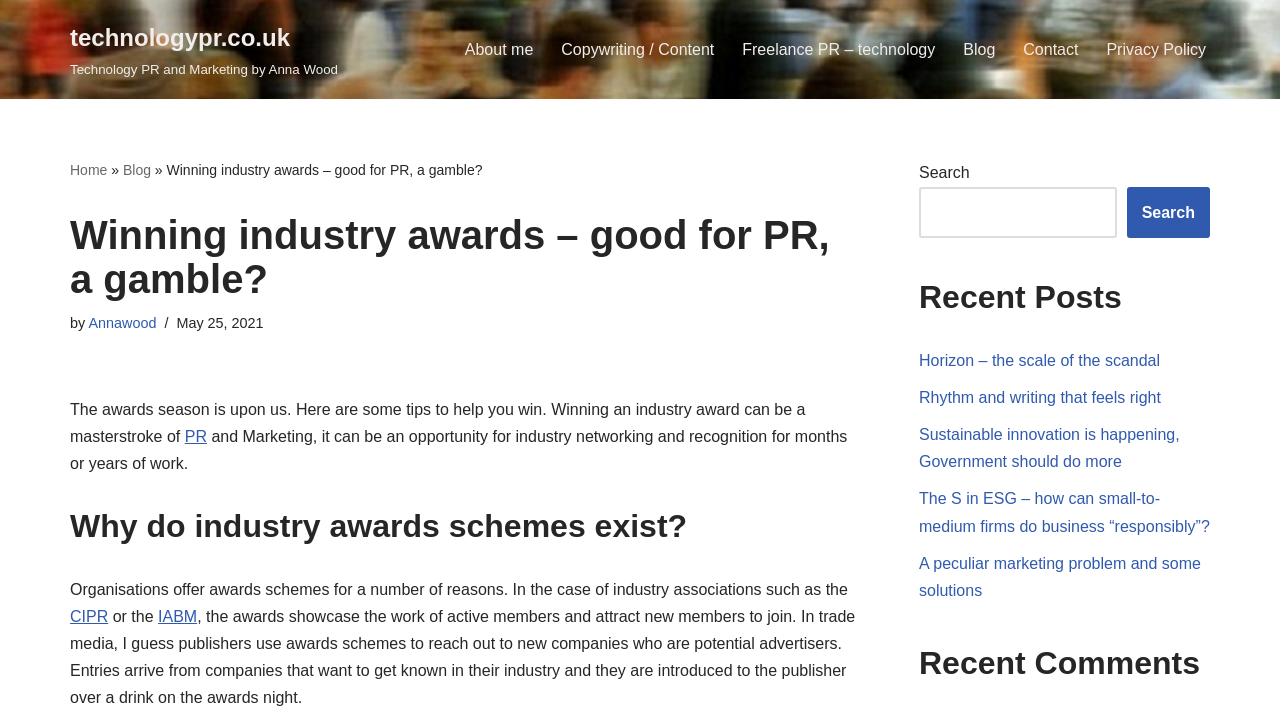Using the provided description: "Privacy Policy", find the bounding box coordinates of the corresponding UI element. The output should be four float numbers between 0 and 1, in the format [left, top, right, bottom].

[0.864, 0.051, 0.942, 0.088]